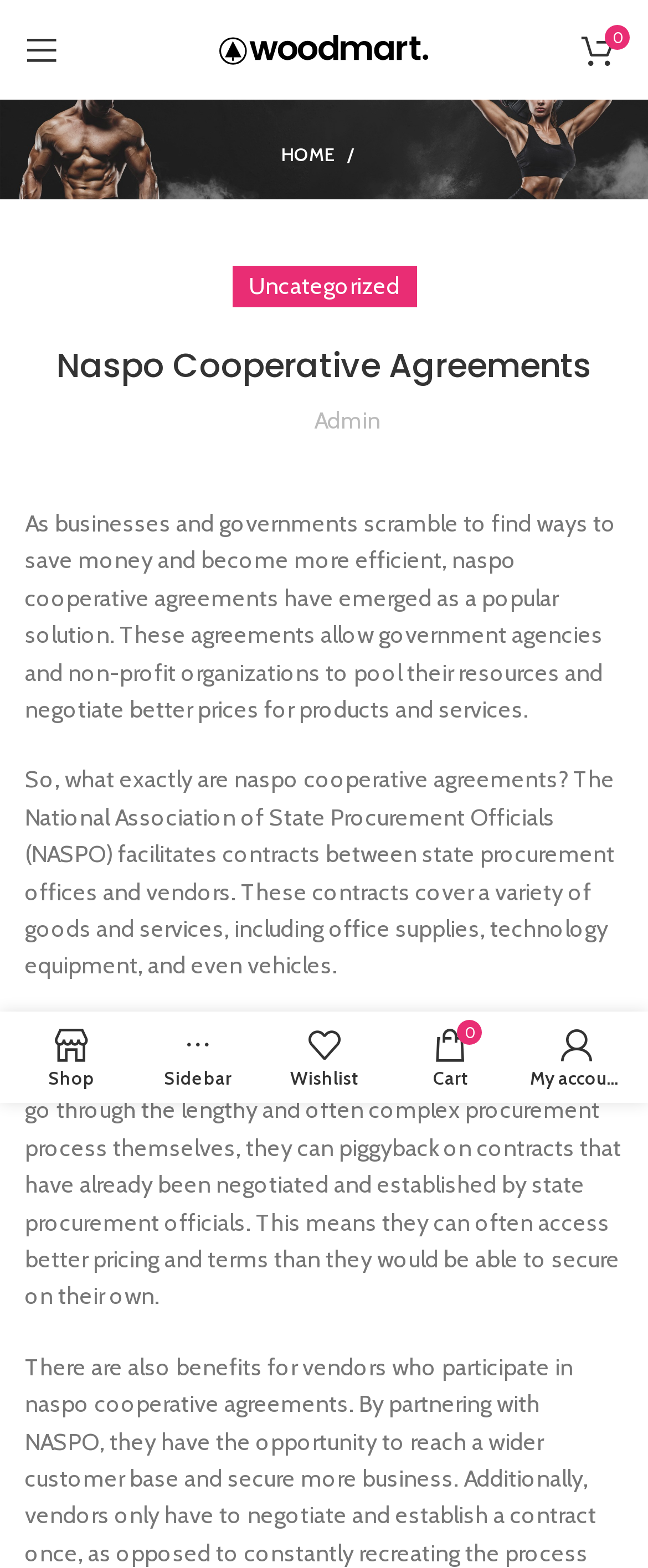What is the benefit of participating in a Naspo cooperative agreement?
Could you answer the question in a detailed manner, providing as much information as possible?

According to the webpage, participating in a Naspo cooperative agreement can save organizations both time and money by allowing them to access better pricing and terms than they would be able to secure on their own.